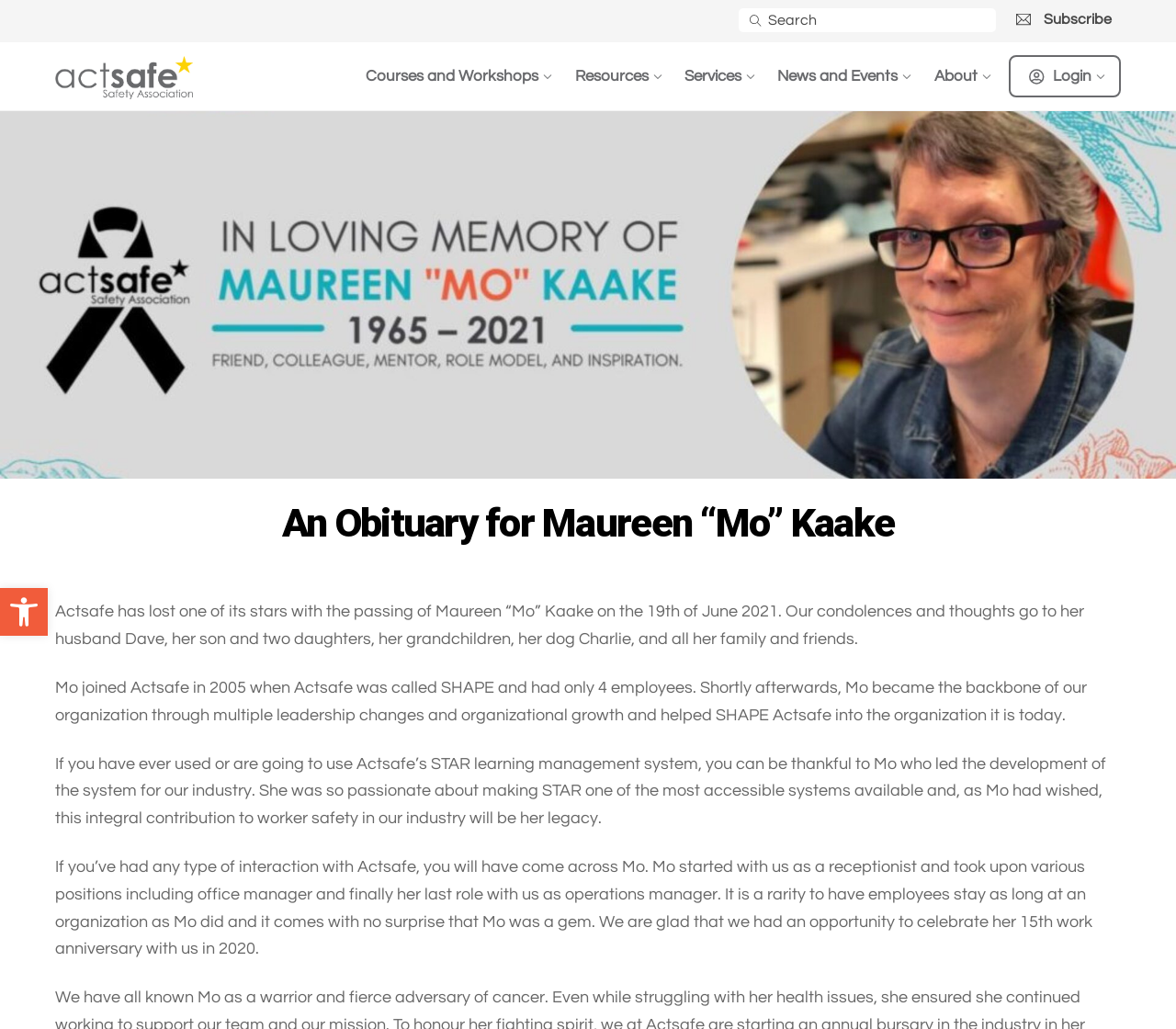Answer the question with a single word or phrase: 
What is the name of the organization where Mo worked?

Actsafe